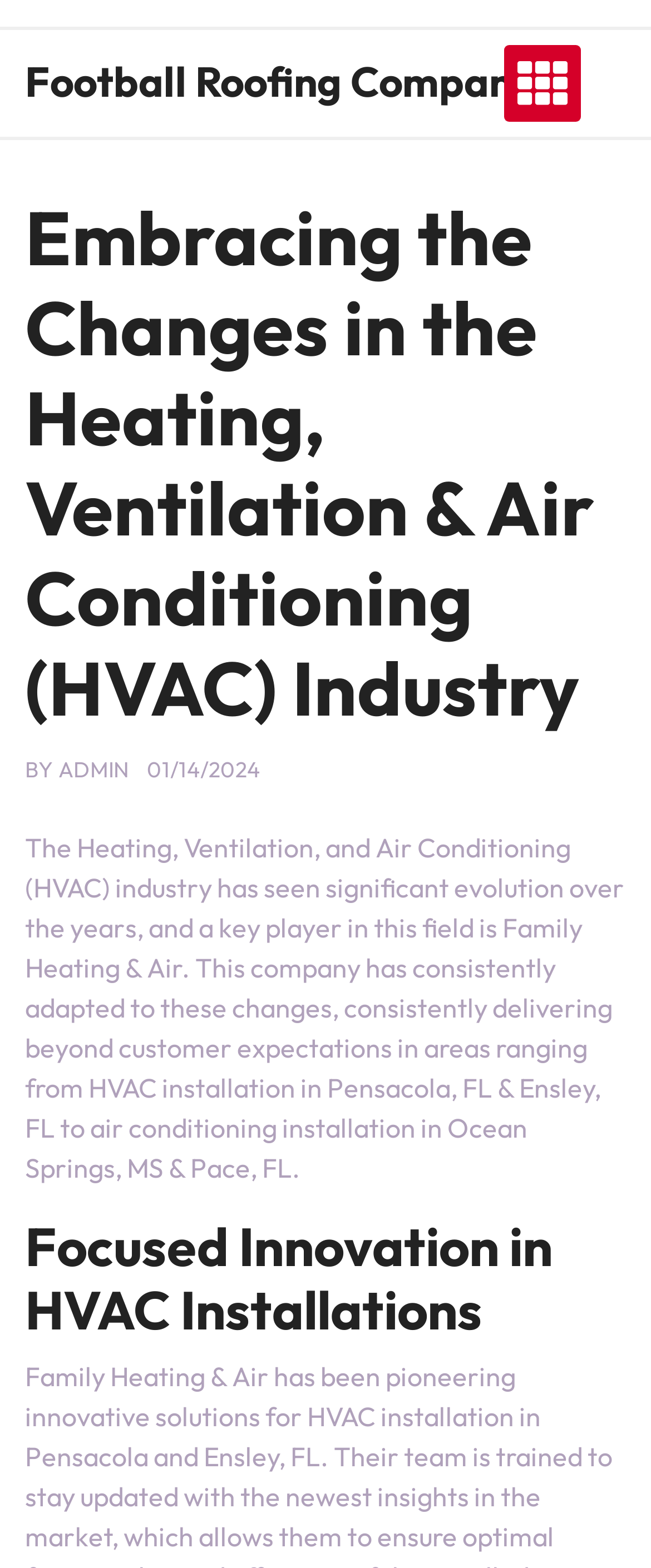Who is the key player in the HVAC industry?
Offer a detailed and exhaustive answer to the question.

The key player in the HVAC industry mentioned in the webpage is Family Heating & Air, as stated in the sentence 'This company has consistently adapted to these changes, consistently delivering beyond customer expectations in areas ranging from HVAC installation in Pensacola, FL & Ensley, FL to air conditioning installation in Ocean Springs, MS & Pace, FL.'